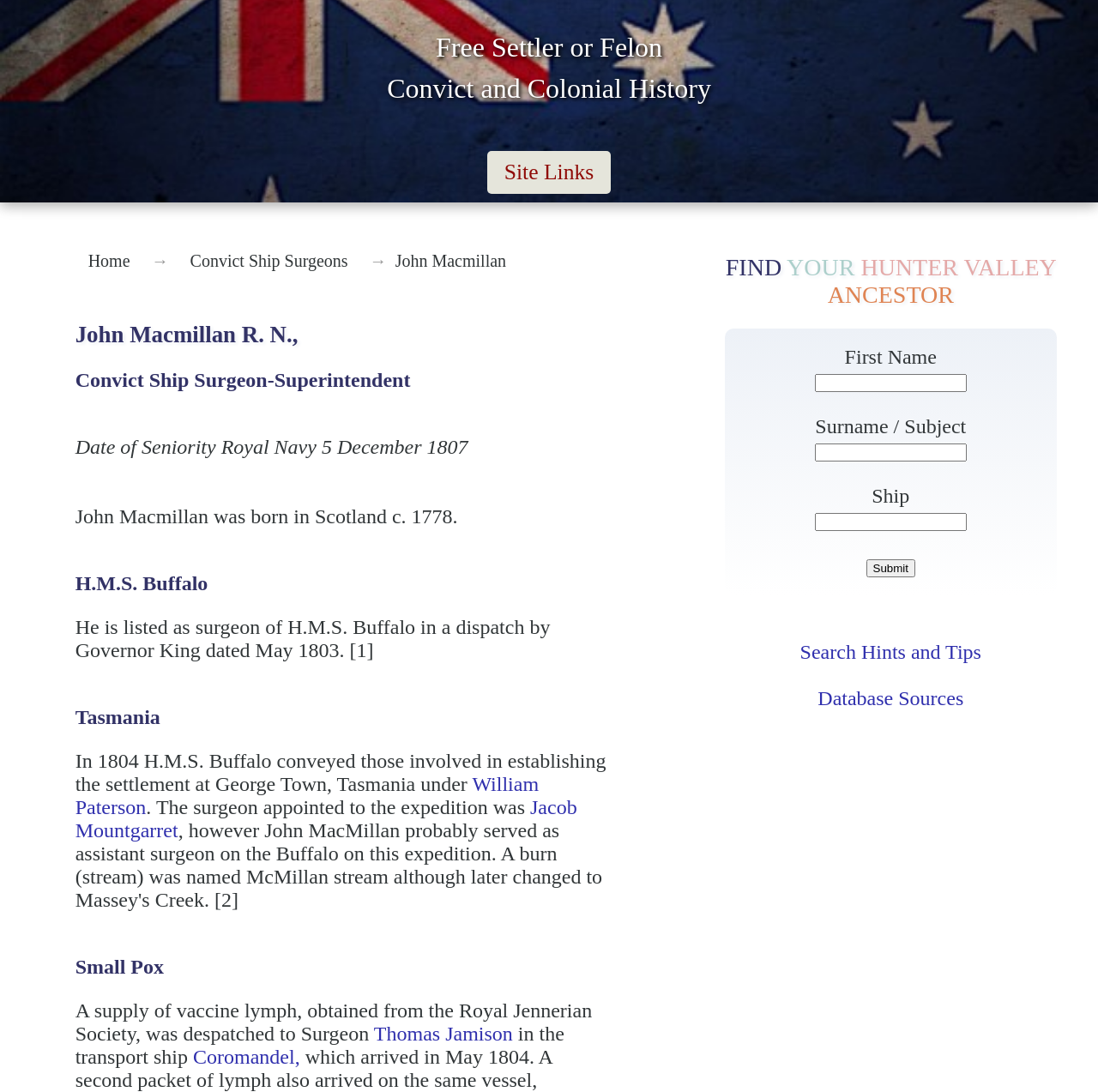Locate the bounding box coordinates of the UI element described by: "parent_node: First Name name="B1" value="Submit"". The bounding box coordinates should consist of four float numbers between 0 and 1, i.e., [left, top, right, bottom].

[0.789, 0.513, 0.834, 0.529]